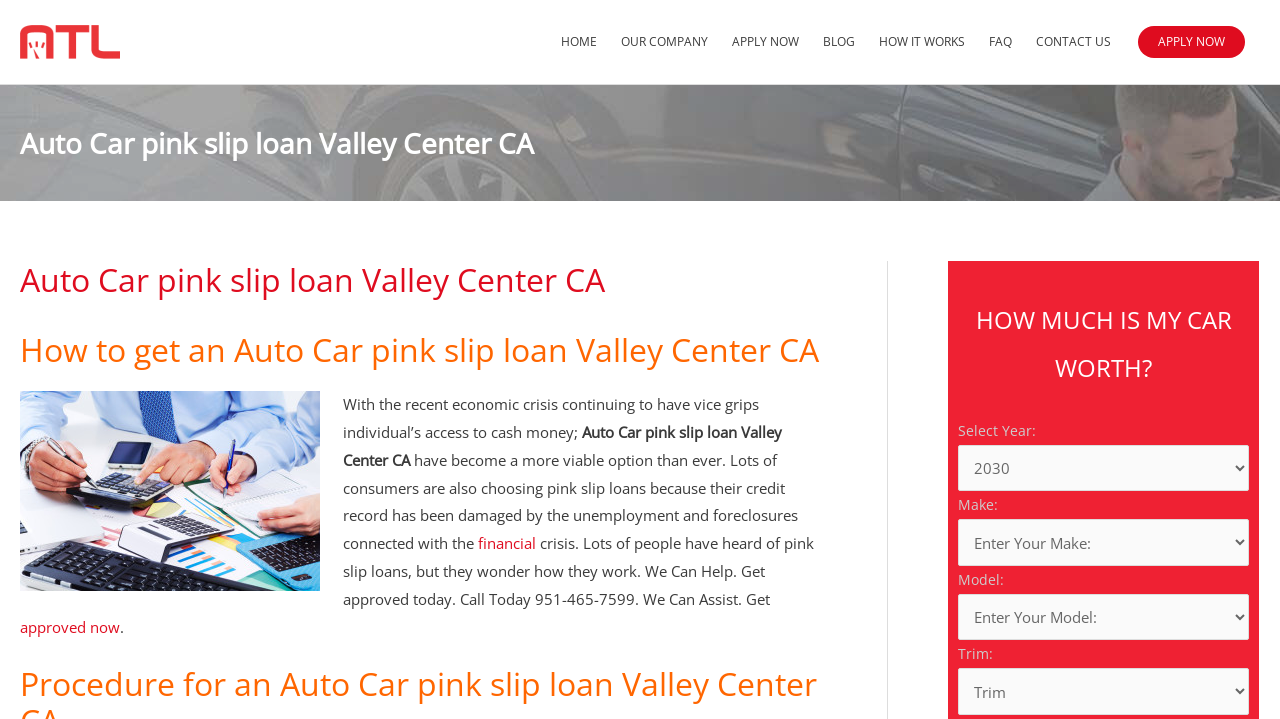Locate the bounding box of the user interface element based on this description: "approved now".

[0.016, 0.858, 0.094, 0.886]